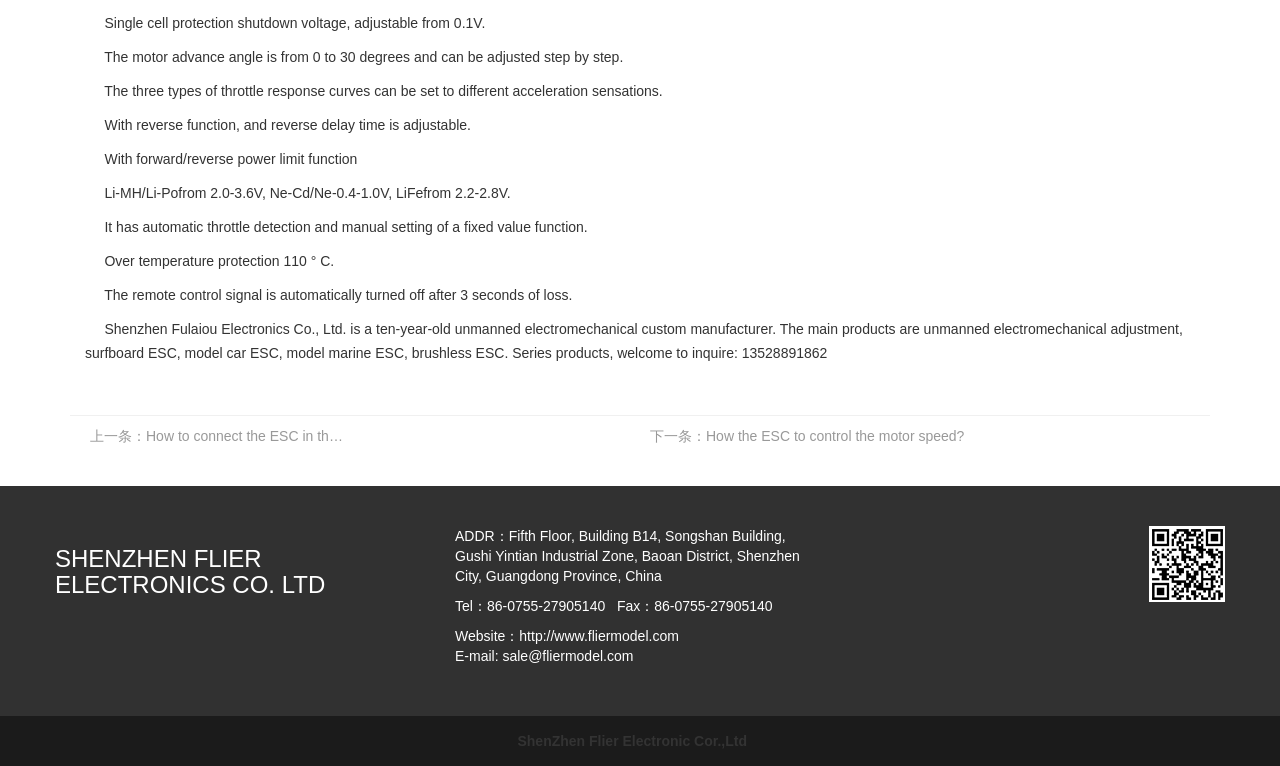Use a single word or phrase to answer the question: 
What is the website of Shenzhen Flier Electronics Co. Ltd?

http://www.fliermodel.com